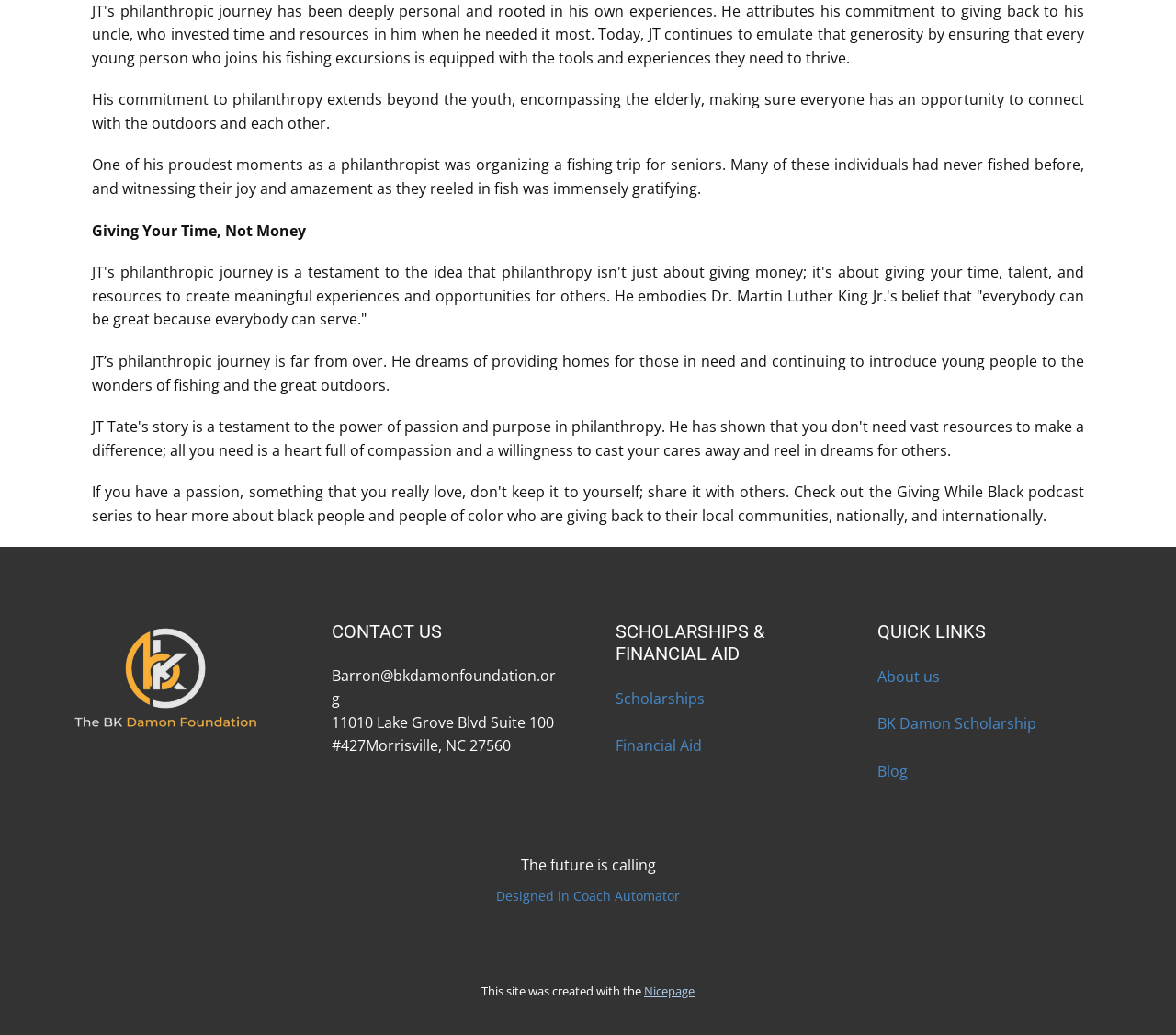Can you provide the bounding box coordinates for the element that should be clicked to implement the instruction: "Click CONTACT US"?

[0.282, 0.599, 0.477, 0.642]